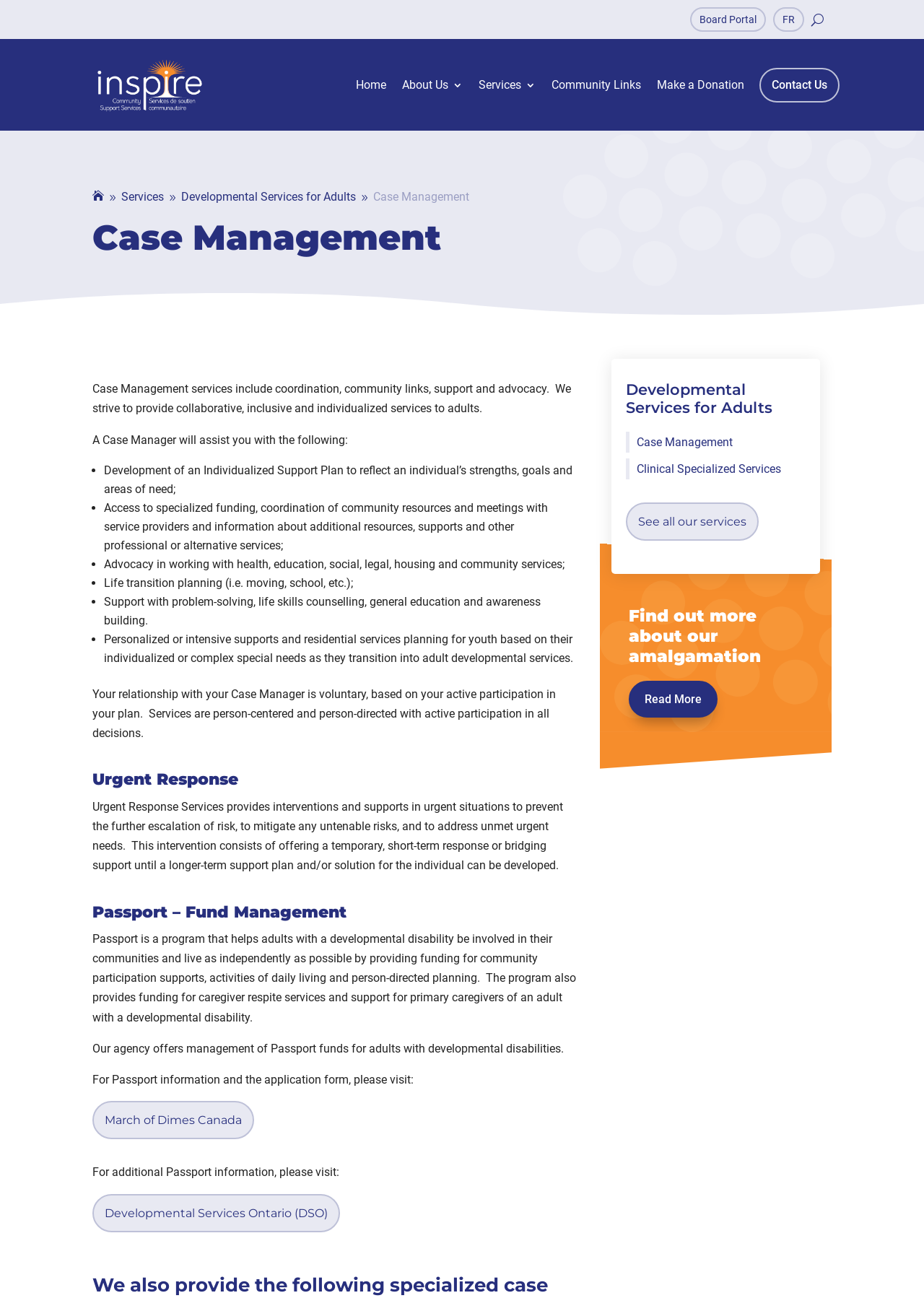Using the information in the image, could you please answer the following question in detail:
What is the program that helps adults with developmental disabilities?

The webpage mentions that Passport is a program that helps adults with a developmental disability be involved in their communities and live as independently as possible by providing funding for community participation supports, activities of daily living and person-directed planning.